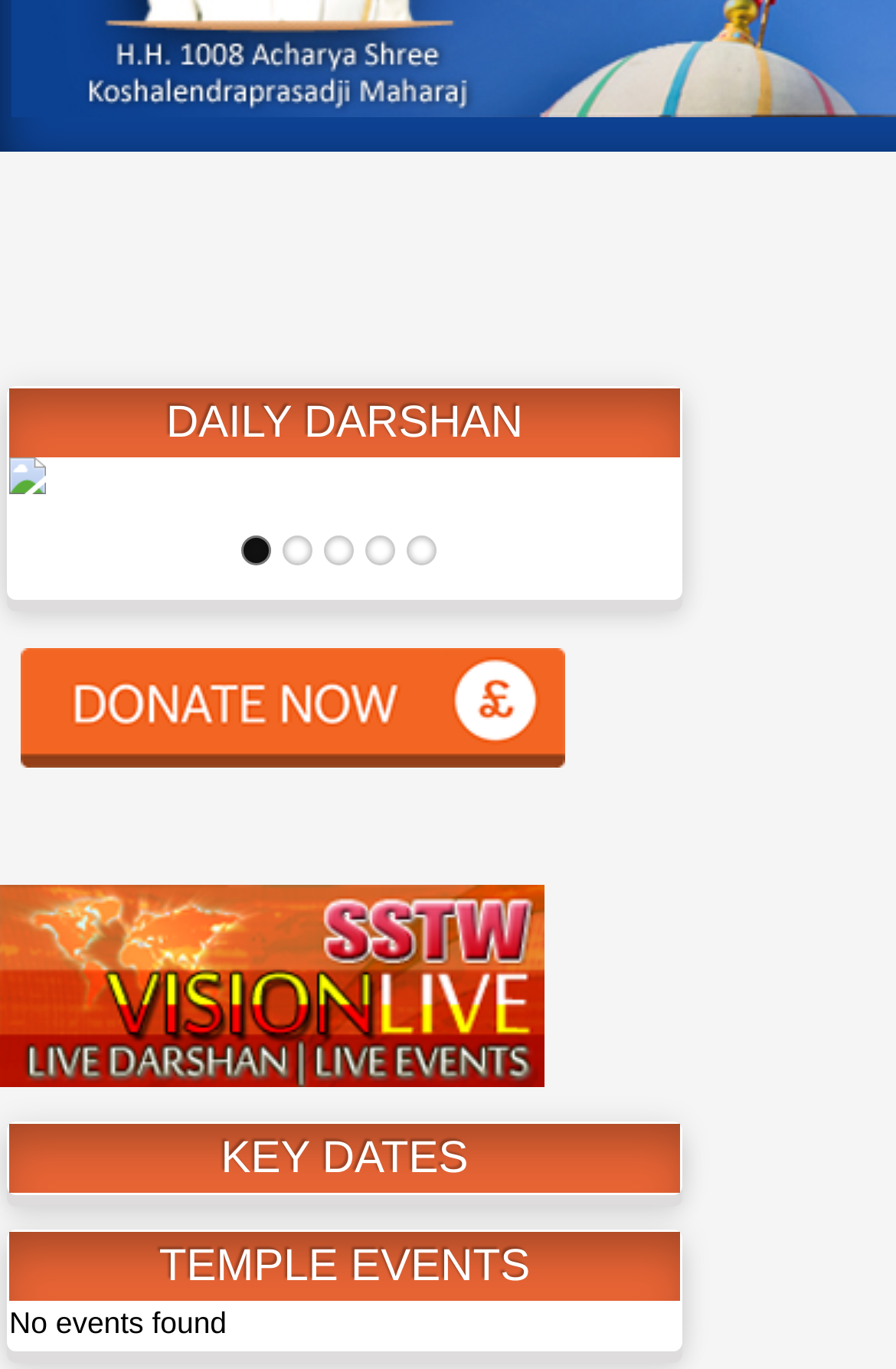For the following element description, predict the bounding box coordinates in the format (top-left x, top-left y, bottom-right x, bottom-right y). All values should be floating point numbers between 0 and 1. Description: 2

[0.315, 0.392, 0.349, 0.414]